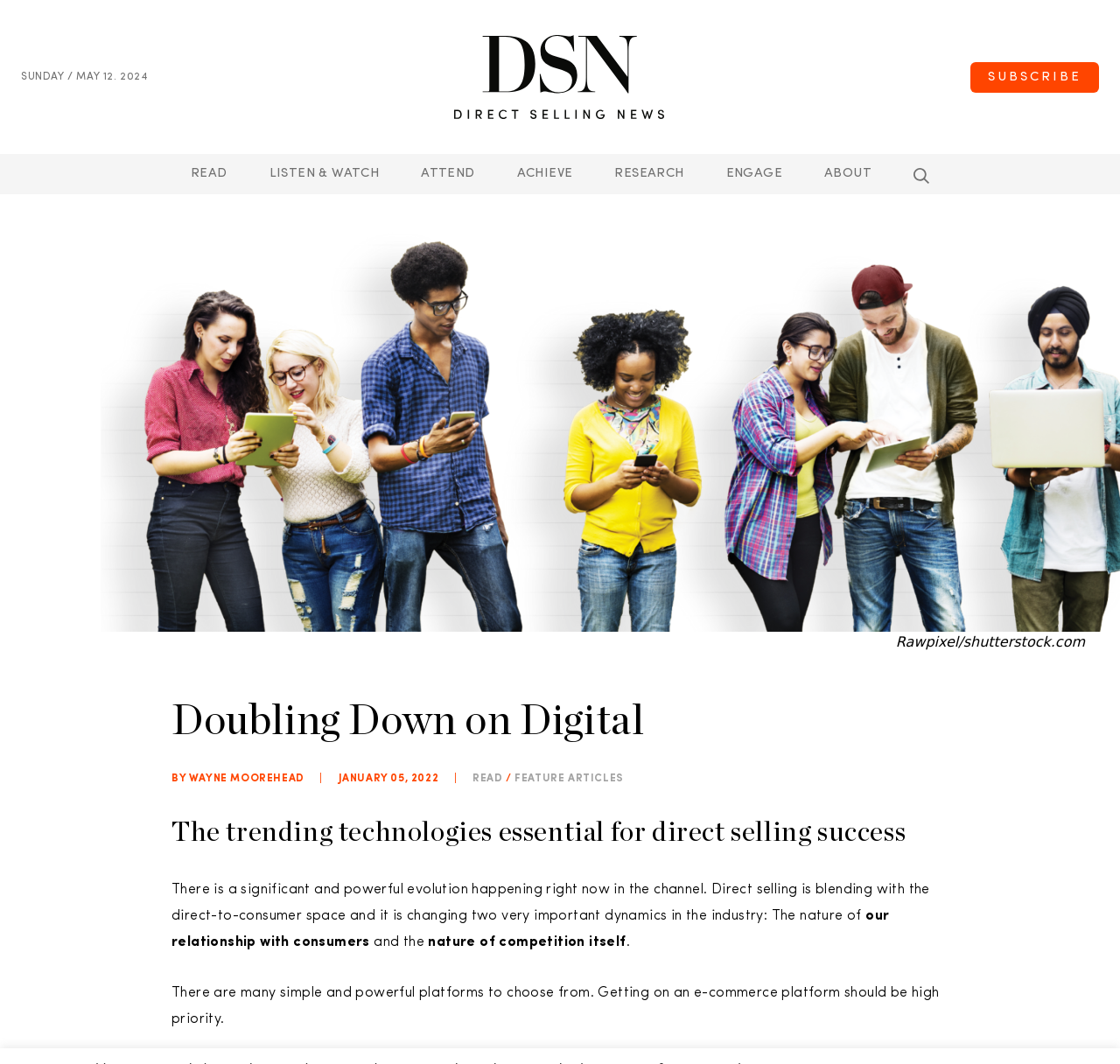What is the purpose of the 'READ' link?
Give a single word or phrase answer based on the content of the image.

To read the article